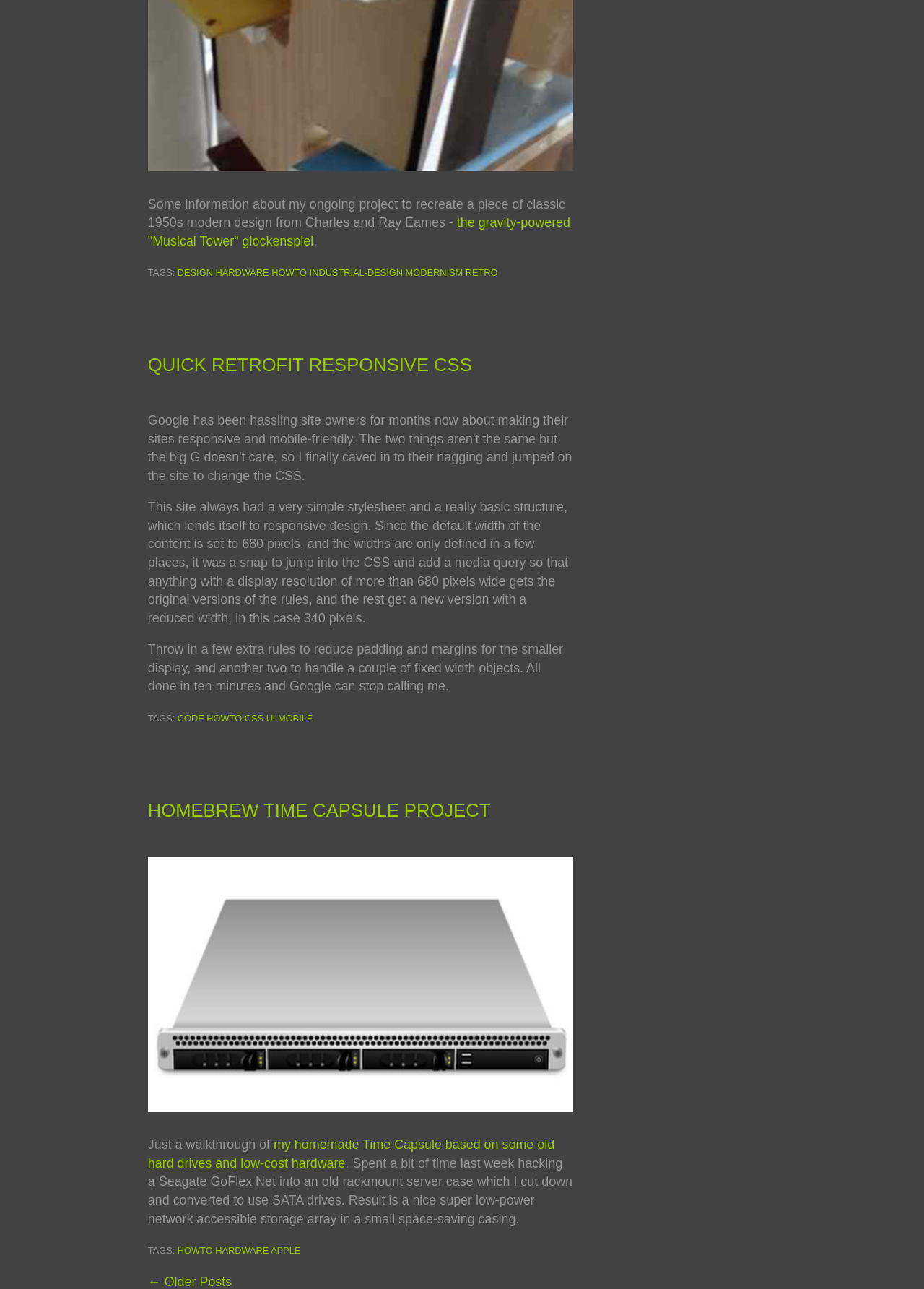Answer this question using a single word or a brief phrase:
What is the topic of the first project mentioned?

Eames Musical Tower